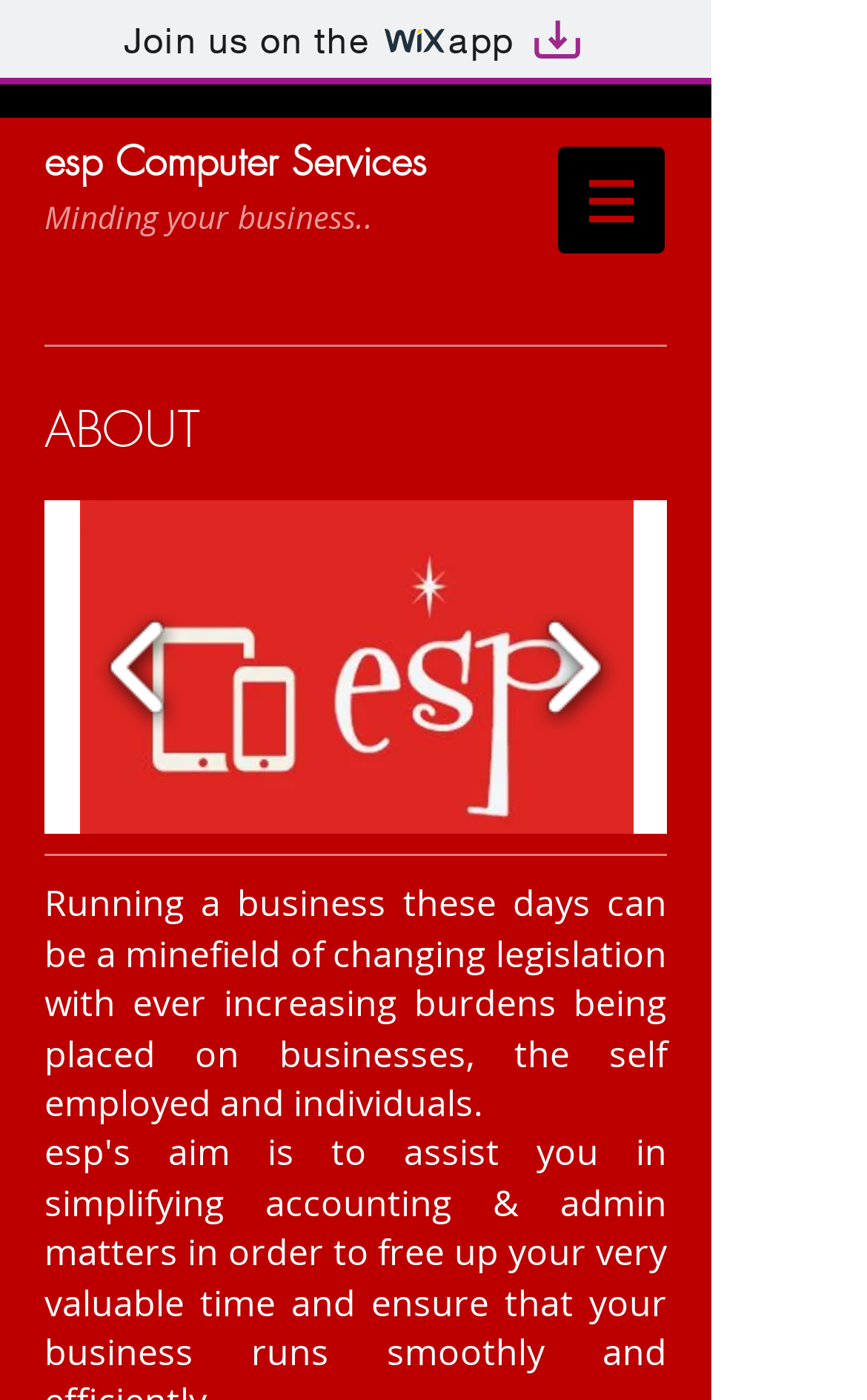Identify the bounding box coordinates for the UI element described as follows: Join us on the app. Use the format (top-left x, top-left y, bottom-right x, bottom-right y) and ensure all values are floating point numbers between 0 and 1.

[0.0, 0.0, 0.821, 0.06]